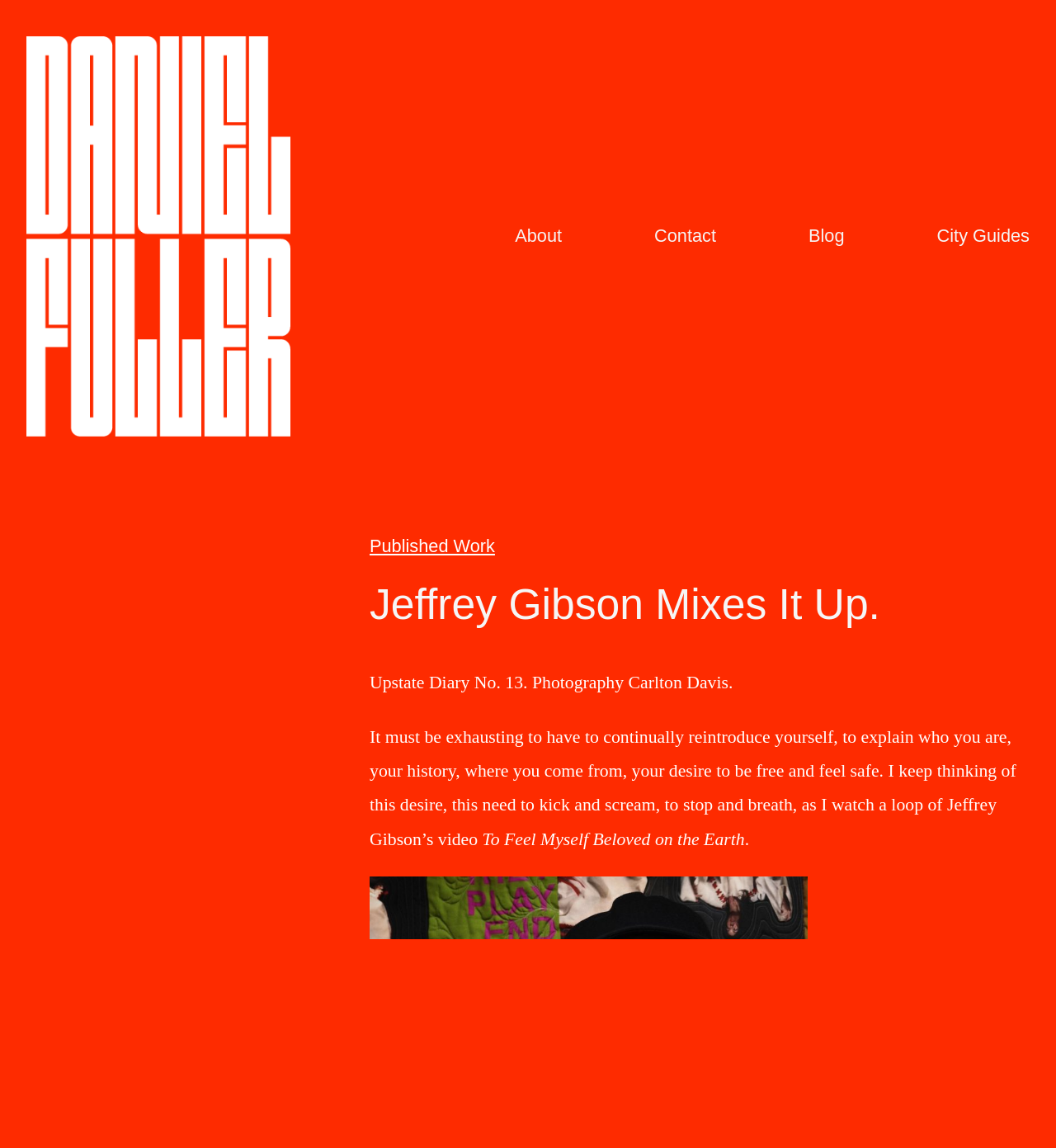Respond to the question below with a single word or phrase:
What is the theme of the text?

Freedom and safety